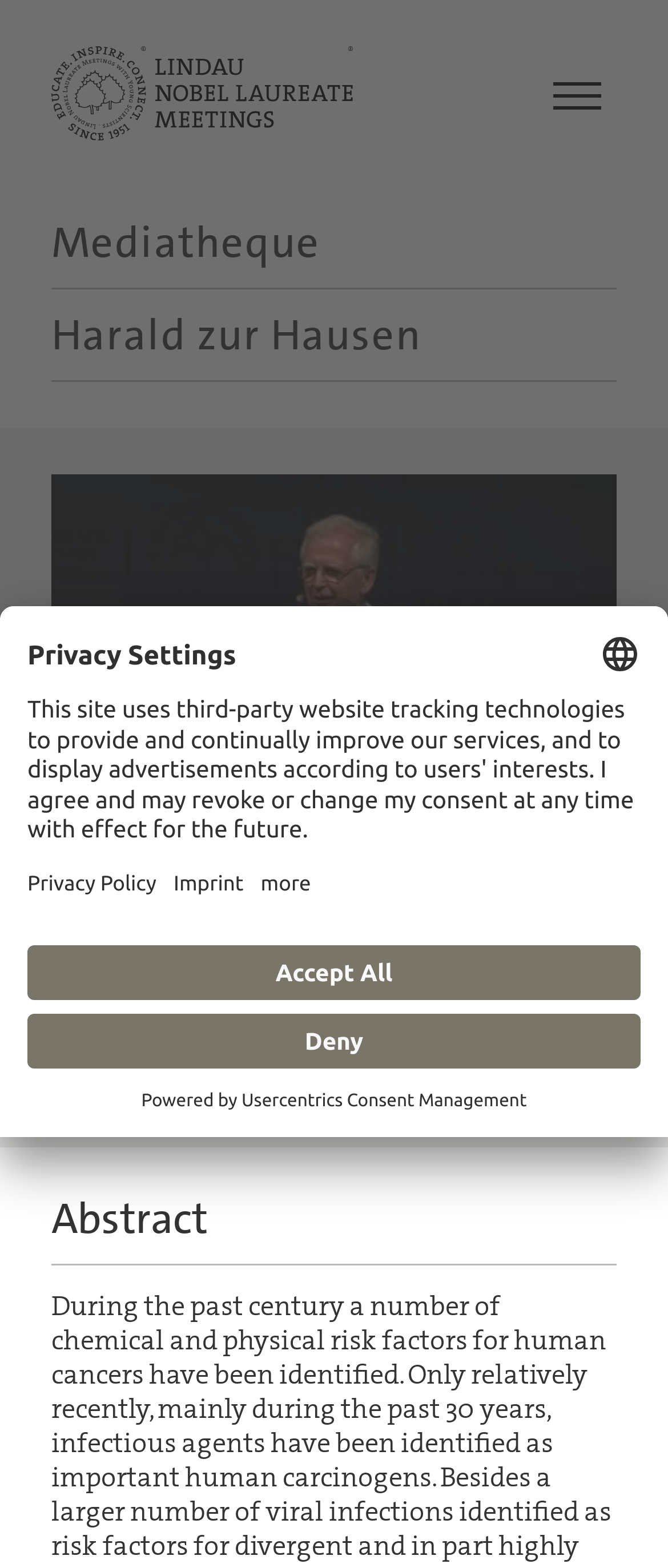What is the quality of the video?
Using the information presented in the image, please offer a detailed response to the question.

I found the answer by looking at the StaticText element 'Quality:' and its adjacent StaticText element 'MD SD', which indicates that the quality of the video is 'MD SD'.